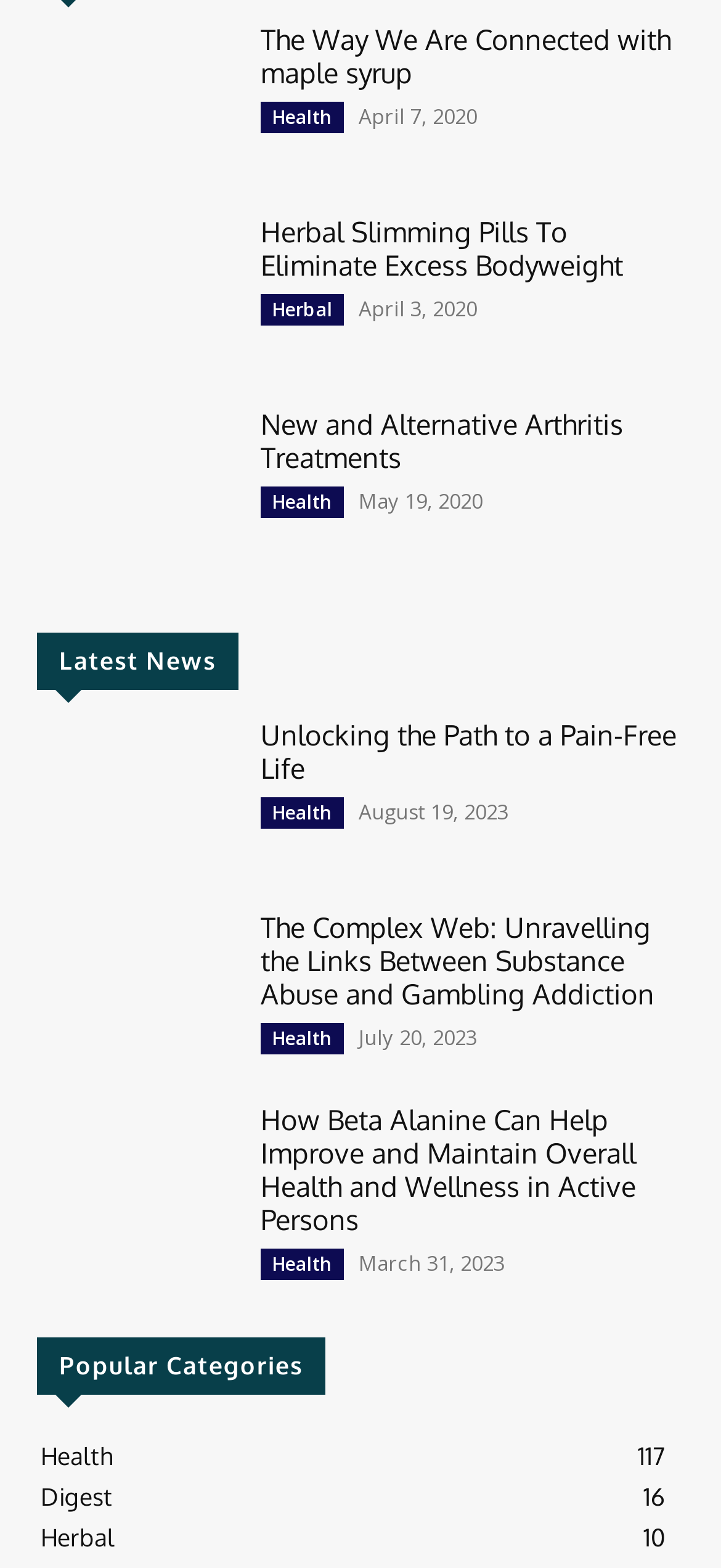Can you specify the bounding box coordinates of the area that needs to be clicked to fulfill the following instruction: "View 'Health' category"?

[0.362, 0.064, 0.477, 0.084]